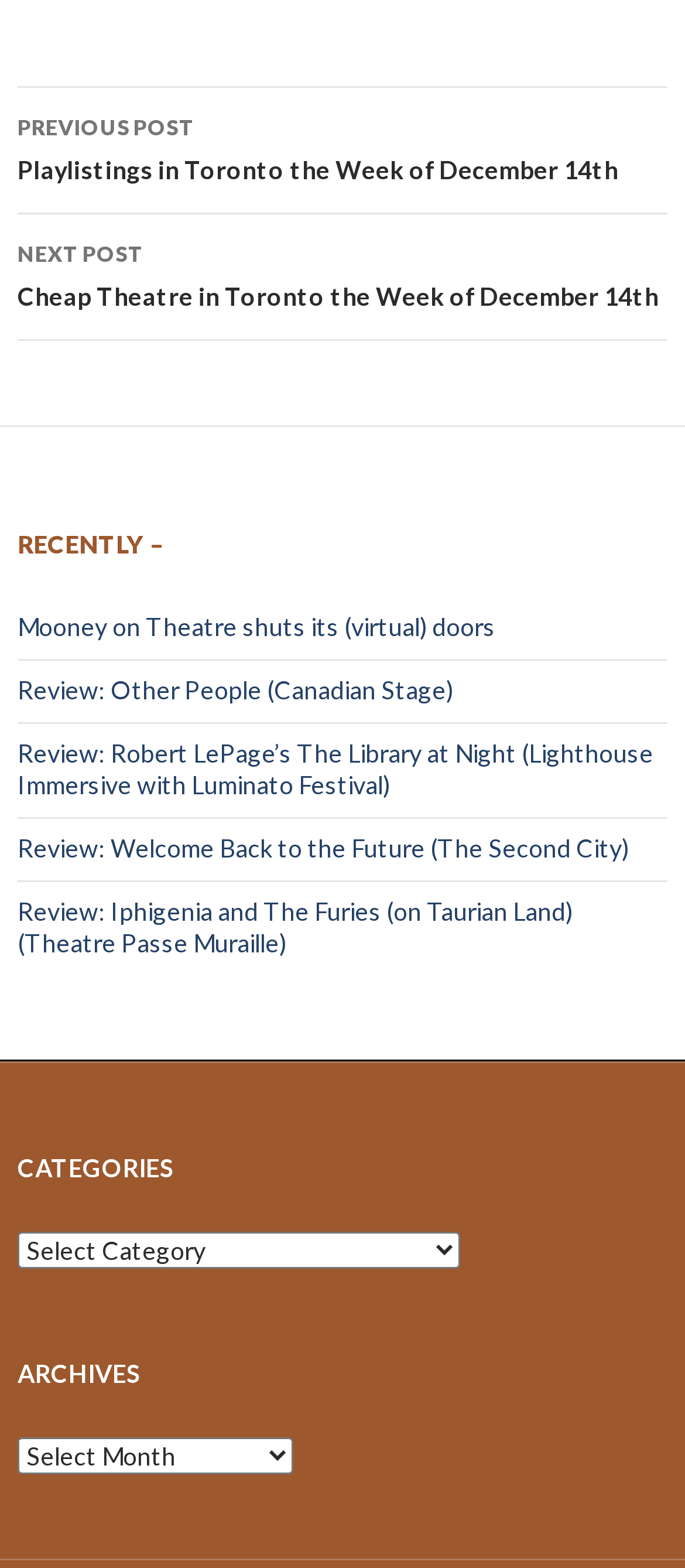Please identify the bounding box coordinates of the element I should click to complete this instruction: 'select a category'. The coordinates should be given as four float numbers between 0 and 1, like this: [left, top, right, bottom].

[0.026, 0.786, 0.672, 0.809]